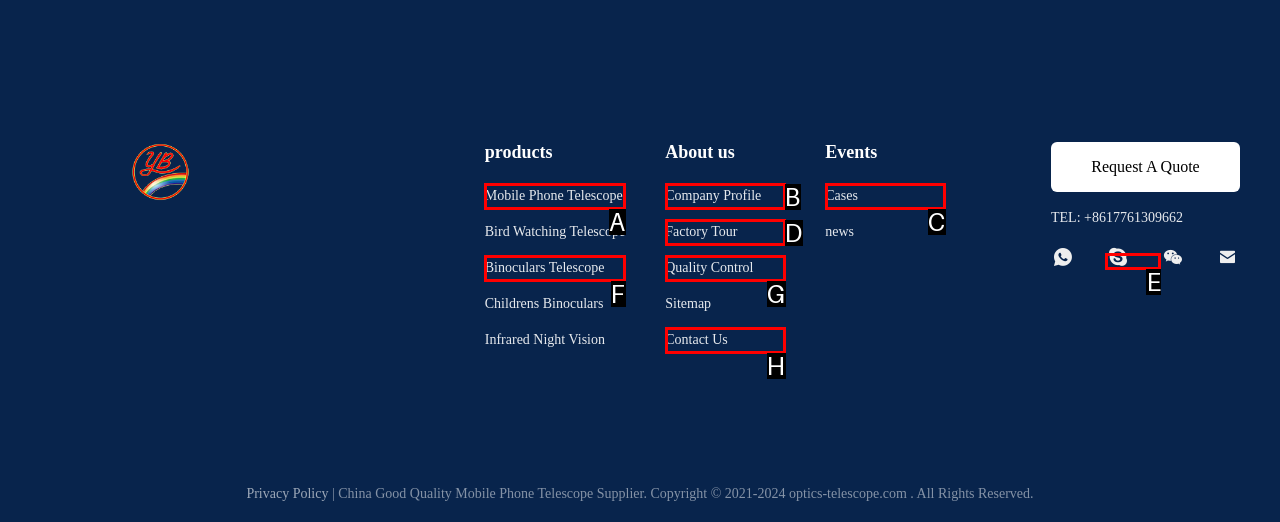Match the following description to the correct HTML element: Cases Indicate your choice by providing the letter.

C